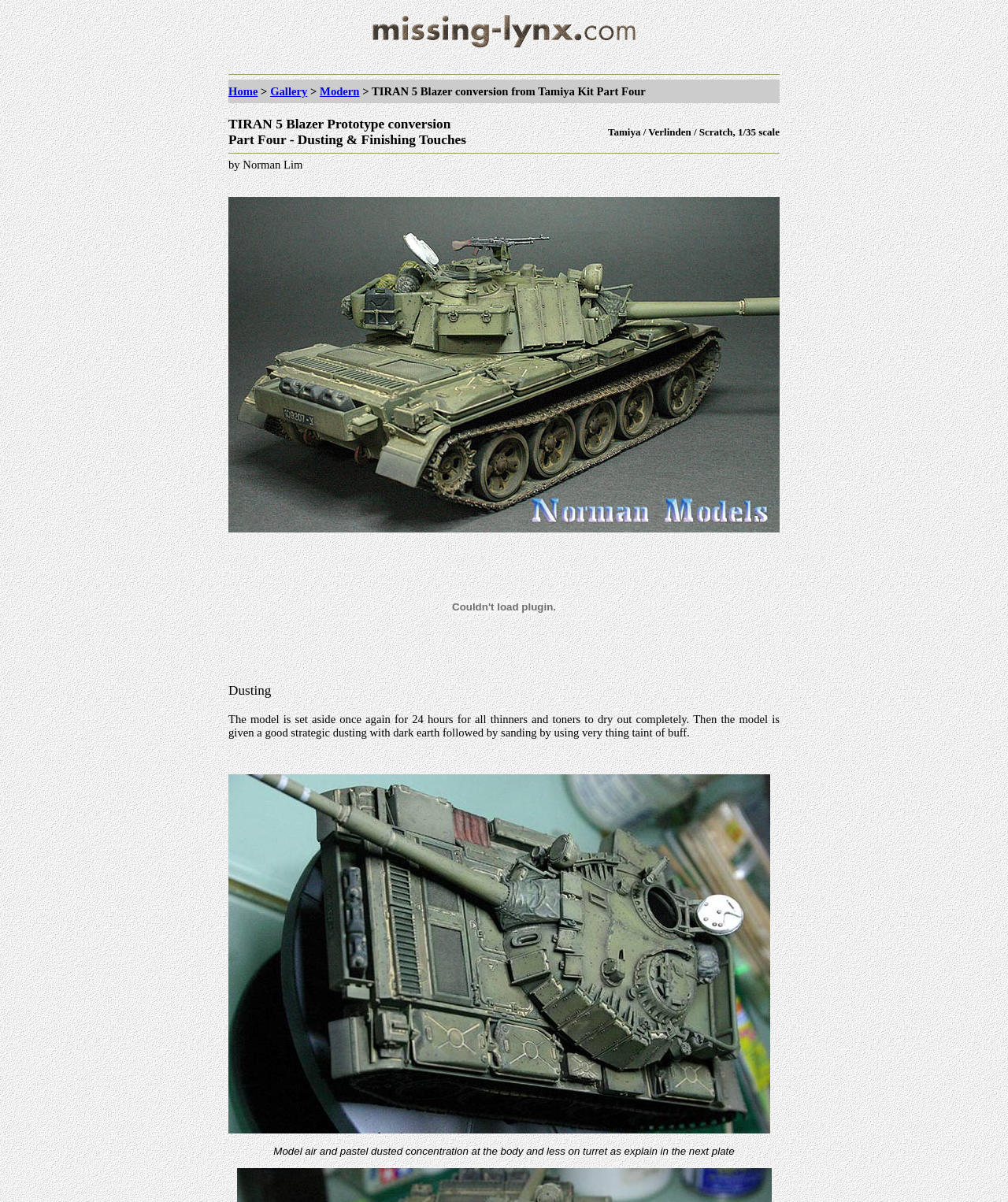Produce an elaborate caption capturing the essence of the webpage.

The webpage is about a model building tutorial, specifically the fourth part of a Tiran 5 Blazer conversion from a Tamiya kit. The page is divided into sections, with a top navigation bar containing links to "Home", "Gallery", and "Modern". Below this, there is a title section with the title "TIRAN 5 Blazer Prototype conversion Part Four - Dusting & Finishing Touches" and a subtitle "Tamiya / Verlinden / Scratch, 1/35 scale".

The main content area is filled with images, with a large image taking up most of the top half of the page. There are several smaller images scattered throughout the page, likely showing different stages of the model building process.

The text content is divided into paragraphs, with the first paragraph explaining the process of dusting and sanding the model. The text is accompanied by images, which appear to be showing the model at different stages of completion.

There is a heading "Dusting" near the middle of the page, followed by a paragraph of text explaining the dusting process in more detail. The text is accompanied by an image, which appears to be showing the model being dusted.

At the bottom of the page, there is a plugin object, which is disabled, and an embedded object, which is also disabled.